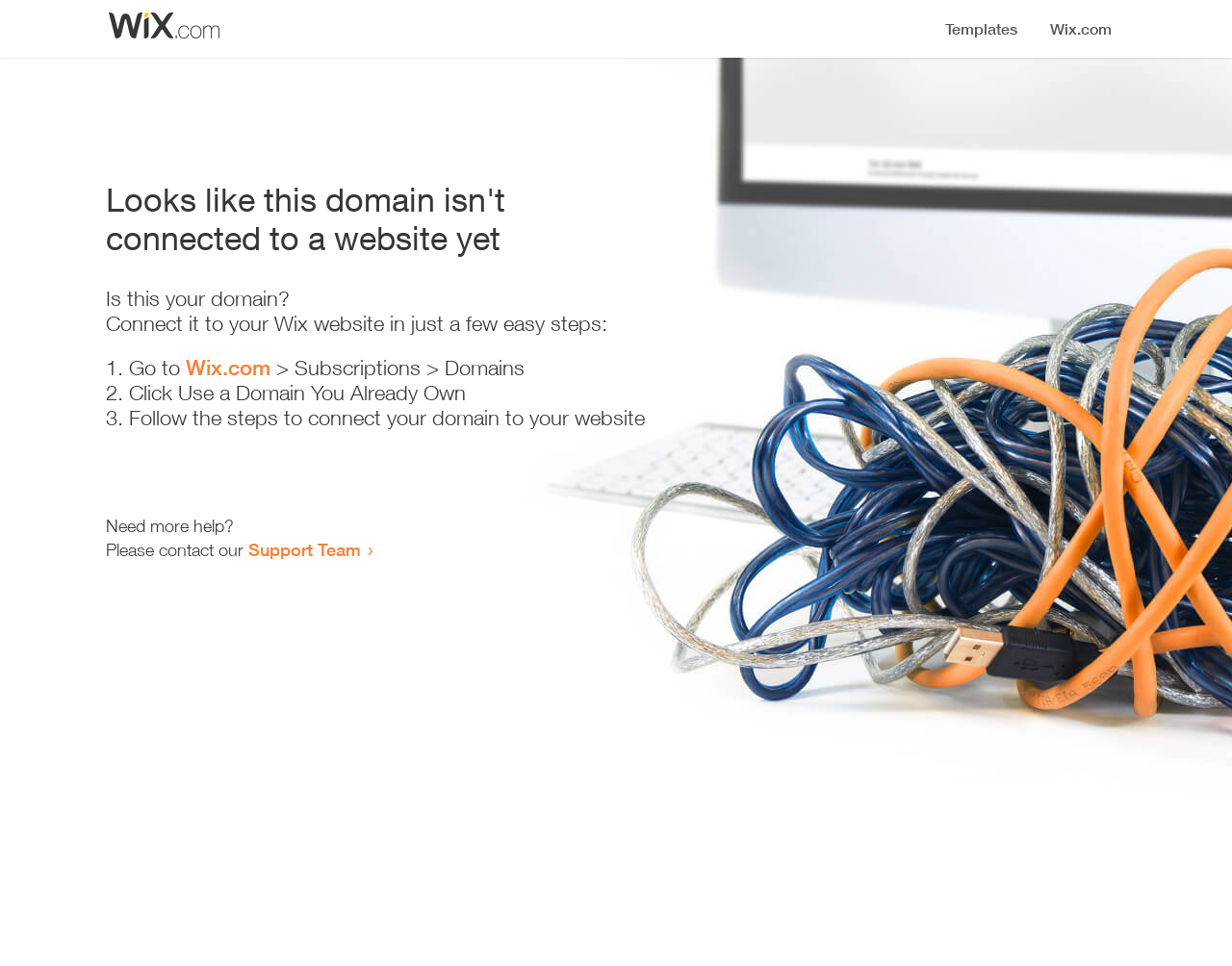Please examine the image and answer the question with a detailed explanation:
How many steps are required to connect the domain?

The webpage provides a list of steps to connect the domain, which includes three list markers '1.', '2.', and '3.' with corresponding instructions.